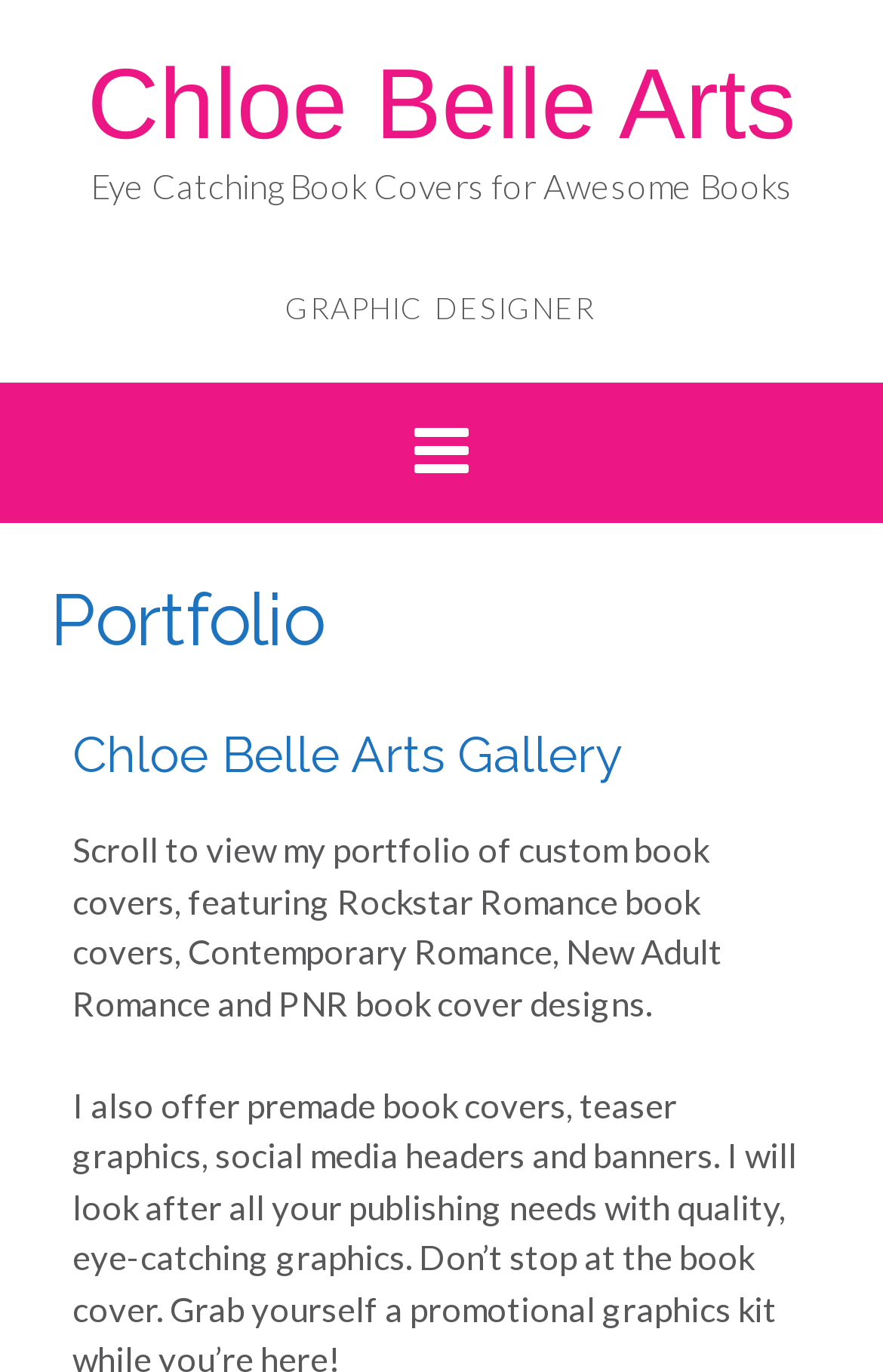What is the tone of the webpage?
Based on the screenshot, provide a one-word or short-phrase response.

Professional